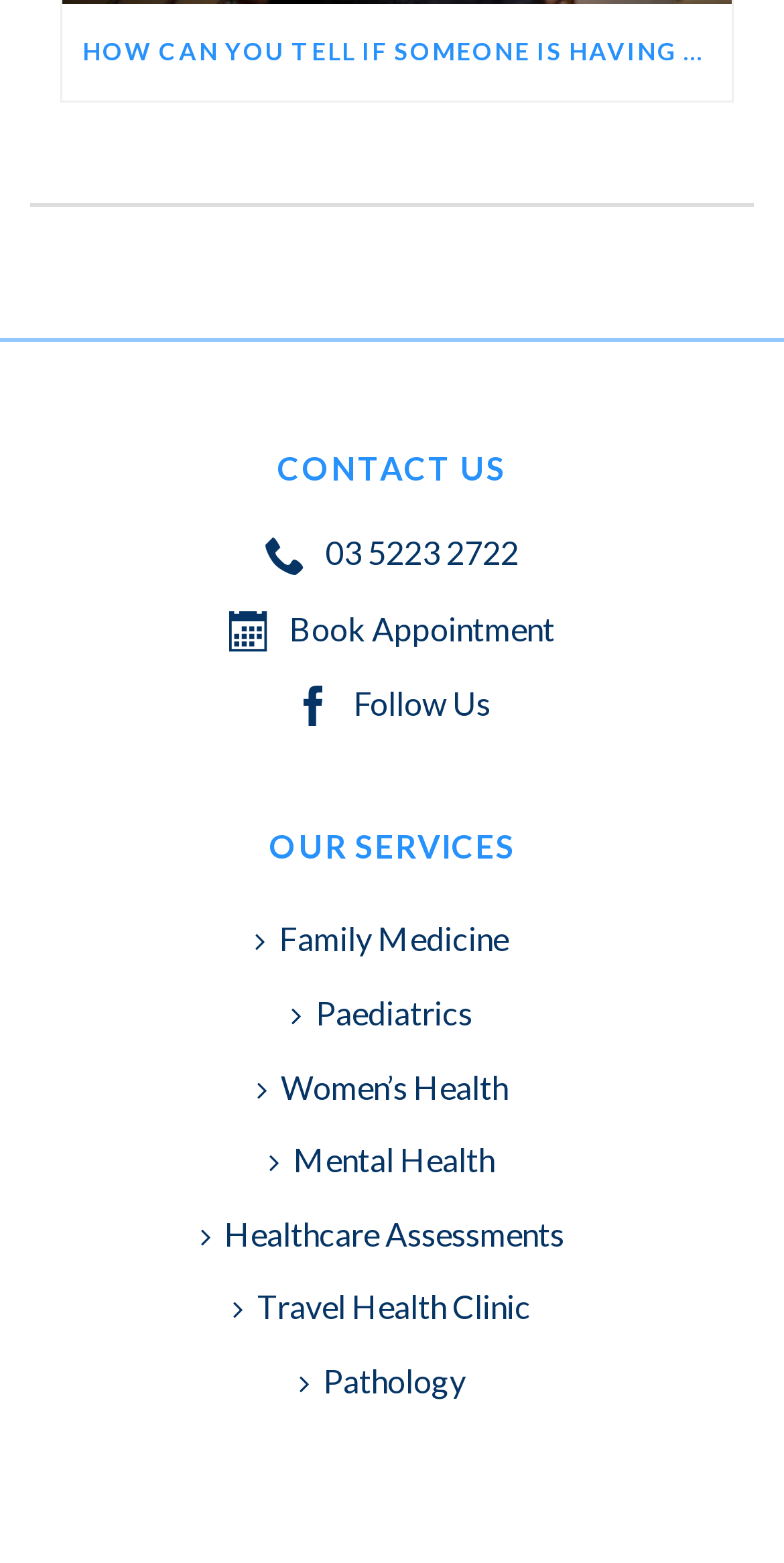Please specify the bounding box coordinates of the clickable region to carry out the following instruction: "Learn more about Family Medicine". The coordinates should be four float numbers between 0 and 1, in the format [left, top, right, bottom].

[0.313, 0.578, 0.687, 0.625]